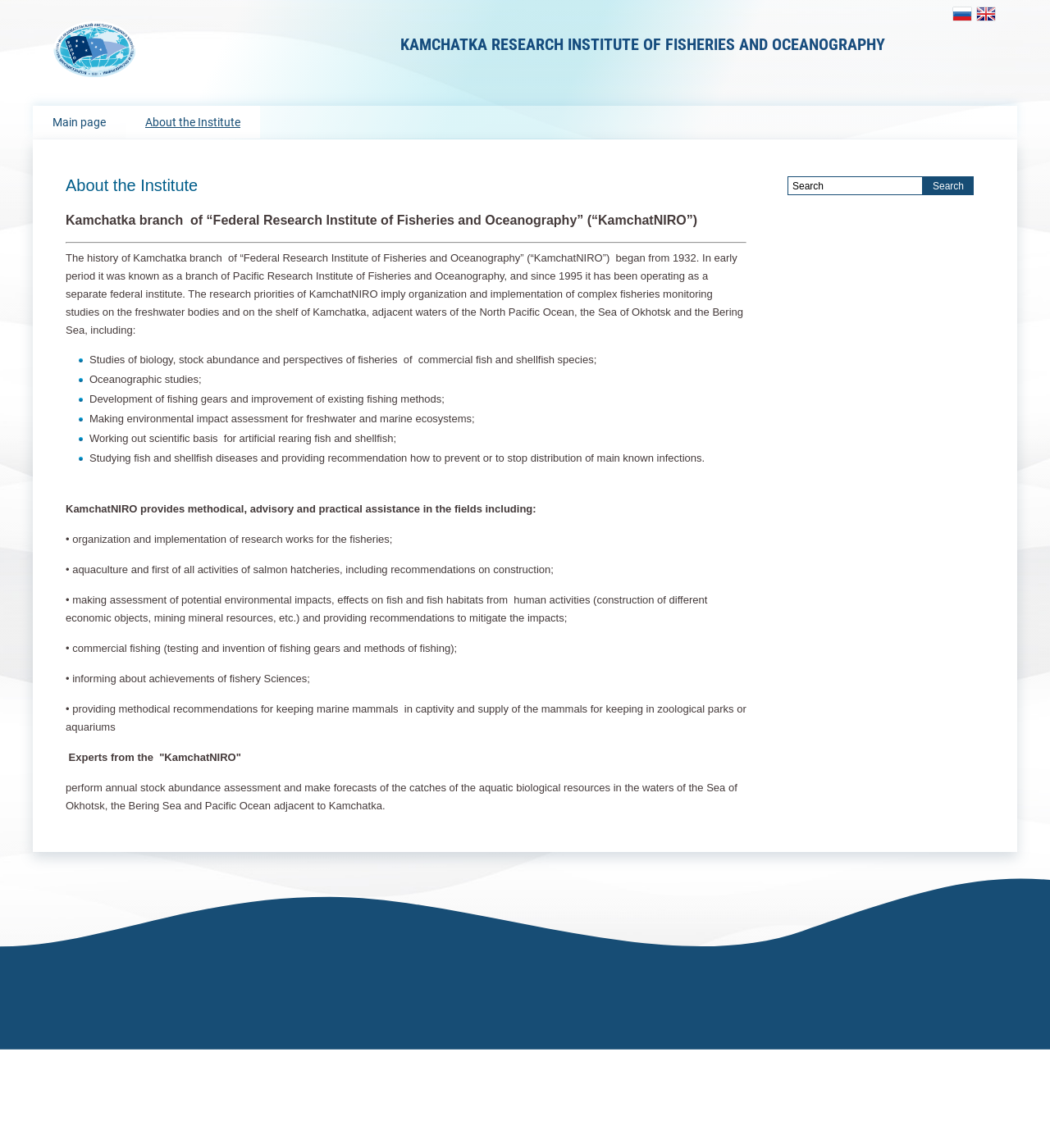What language options are available on the webpage?
Based on the image, answer the question in a detailed manner.

The language options are available in the form of links at the top-right corner of the webpage, with the text 'Русский язык' and 'English' respectively. These links suggest that the webpage can be viewed in either Russian or English language.